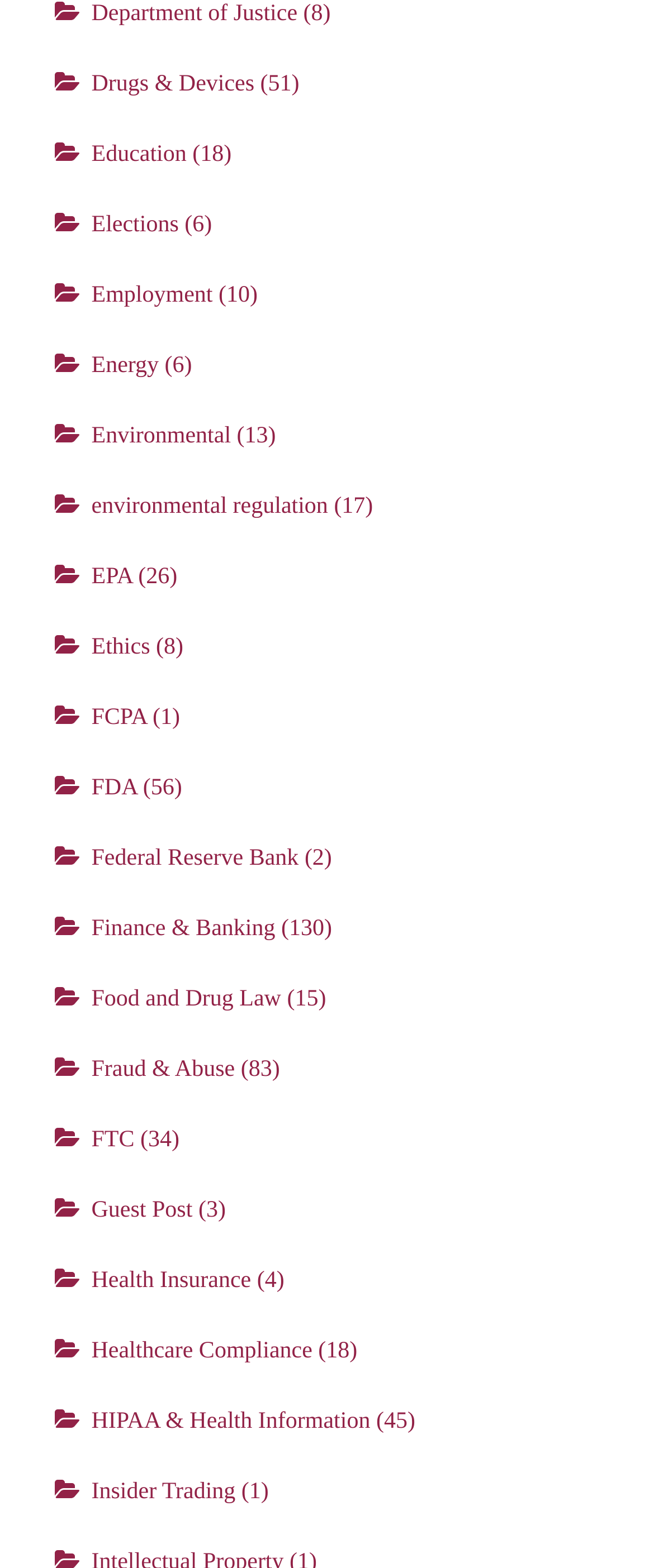Please find the bounding box coordinates of the element's region to be clicked to carry out this instruction: "Explore Education".

[0.14, 0.091, 0.285, 0.107]